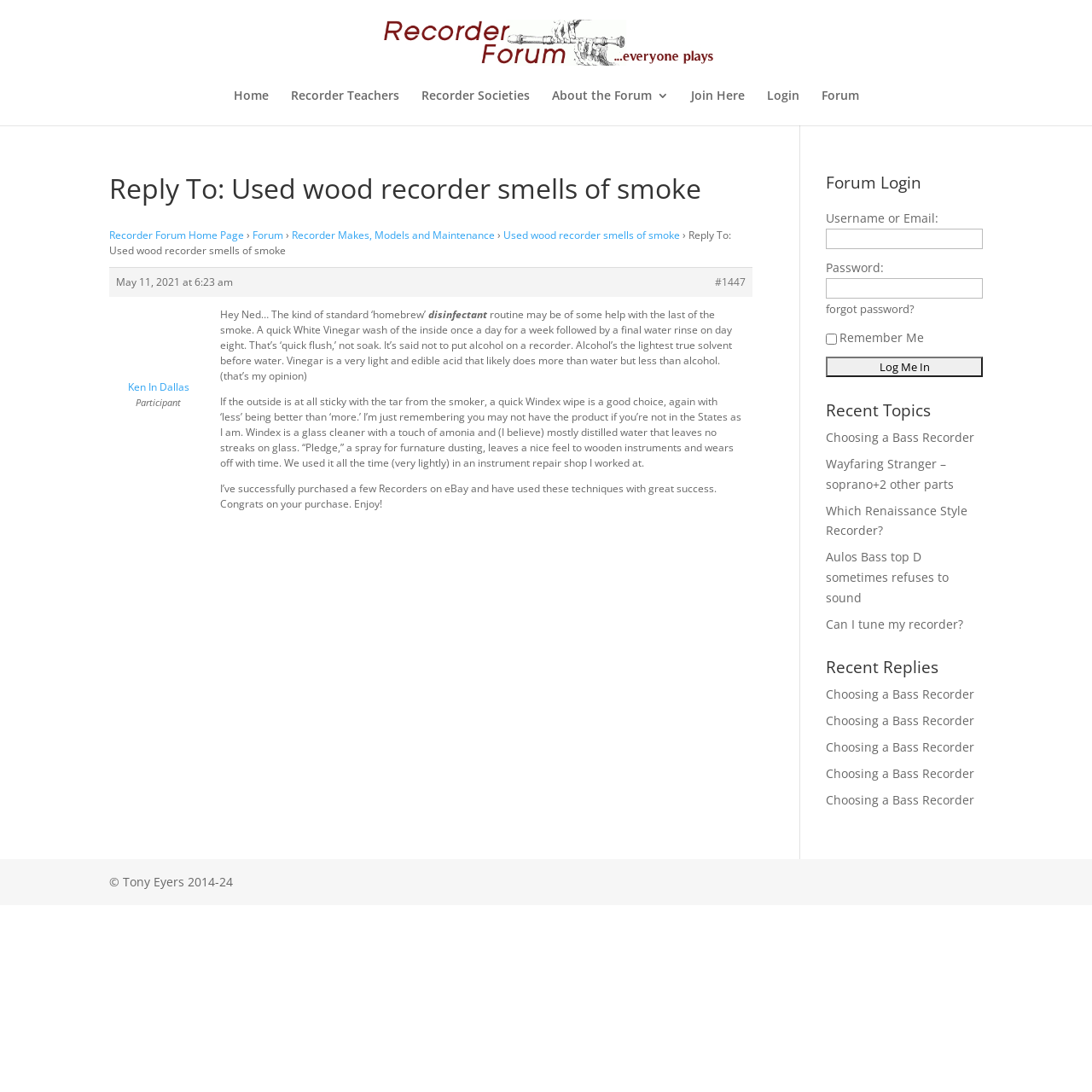Can you find the bounding box coordinates for the element that needs to be clicked to execute this instruction: "Click on the 'Log Me In' button"? The coordinates should be given as four float numbers between 0 and 1, i.e., [left, top, right, bottom].

[0.756, 0.327, 0.9, 0.345]